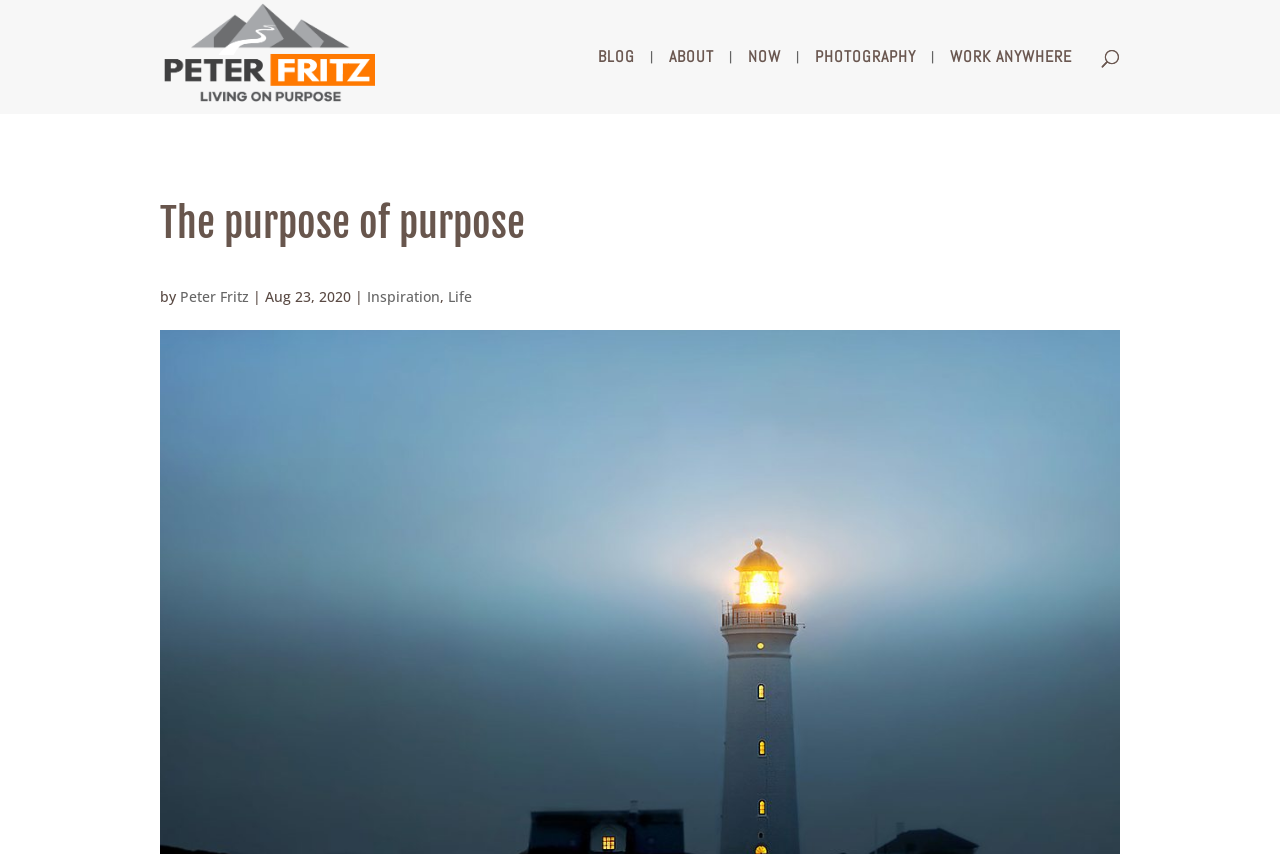Using the image as a reference, answer the following question in as much detail as possible:
What is the date of the article?

The date of the article is mentioned in the text 'Aug 23, 2020' which is below the main heading and above the categories 'Inspiration' and 'Life'.